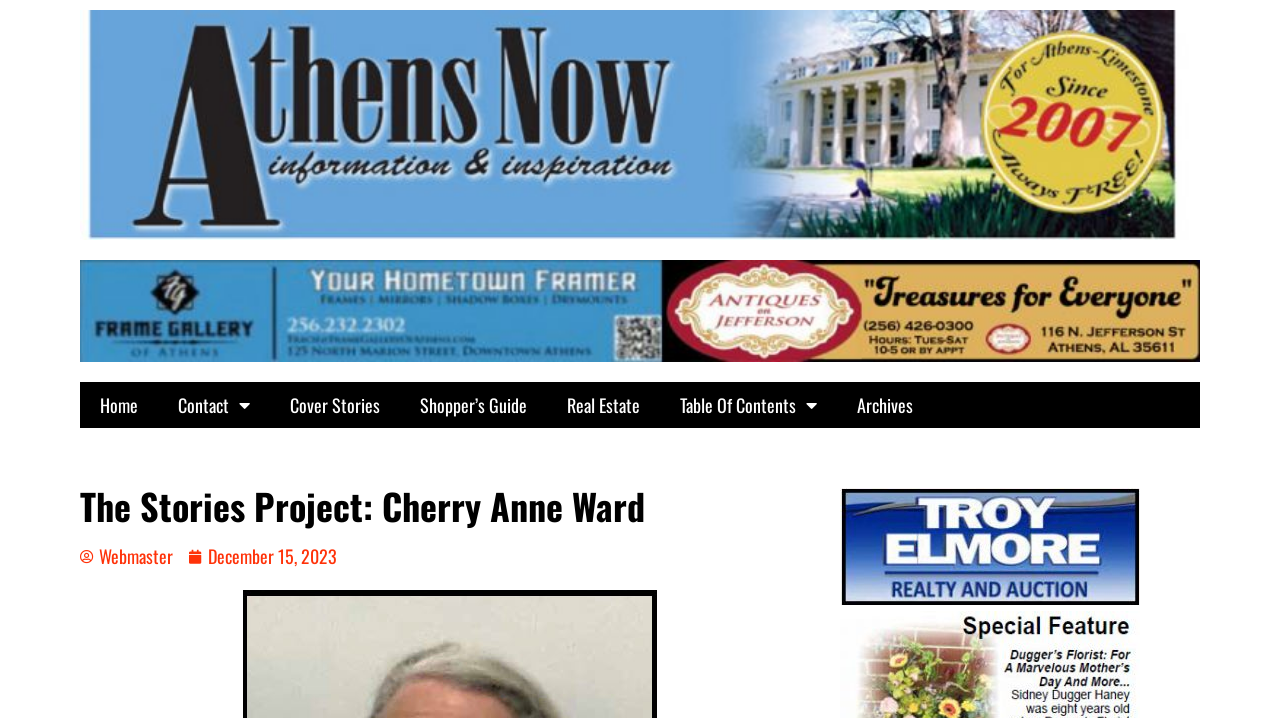Determine the coordinates of the bounding box that should be clicked to complete the instruction: "go to home page". The coordinates should be represented by four float numbers between 0 and 1: [left, top, right, bottom].

[0.062, 0.533, 0.123, 0.597]